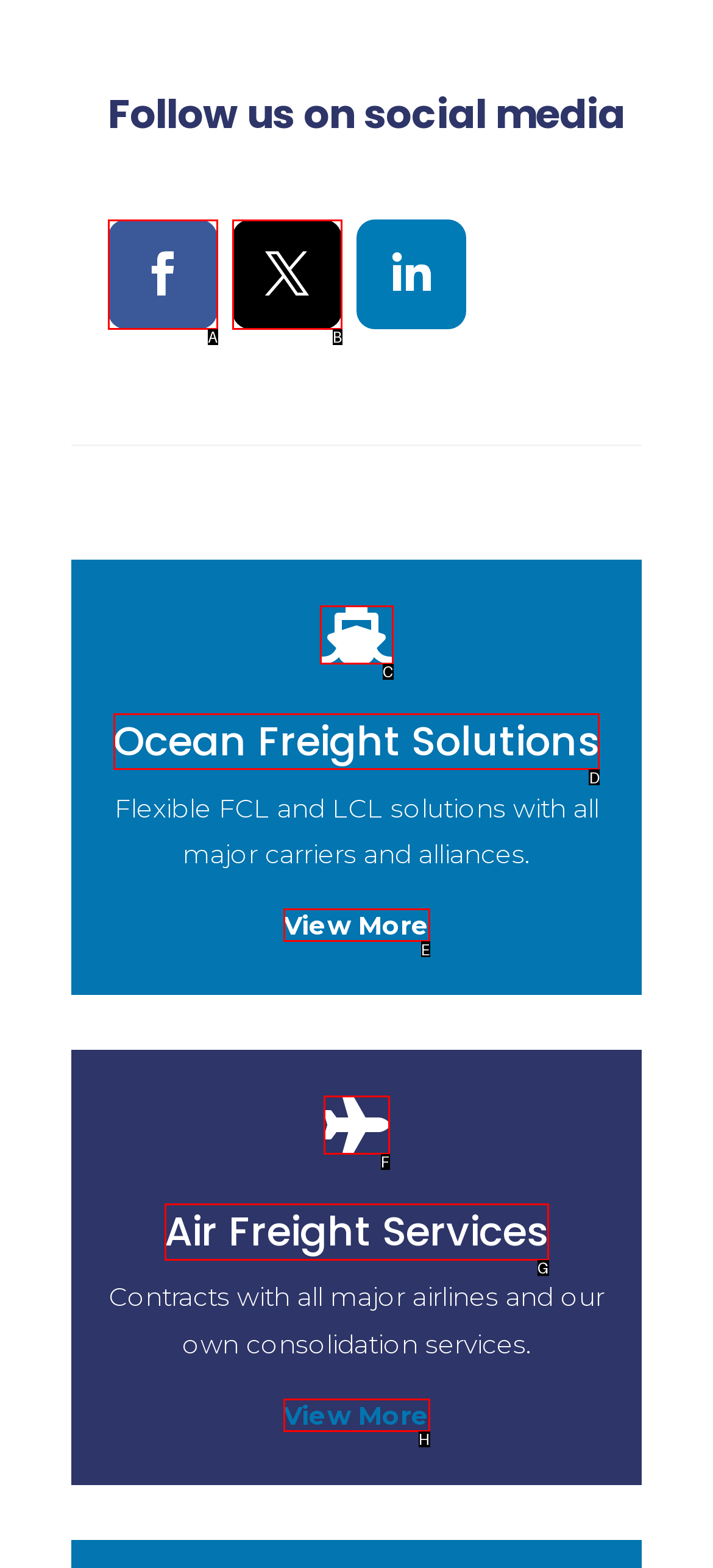From the options shown in the screenshot, tell me which lettered element I need to click to complete the task: View Ocean Freight Solutions.

D